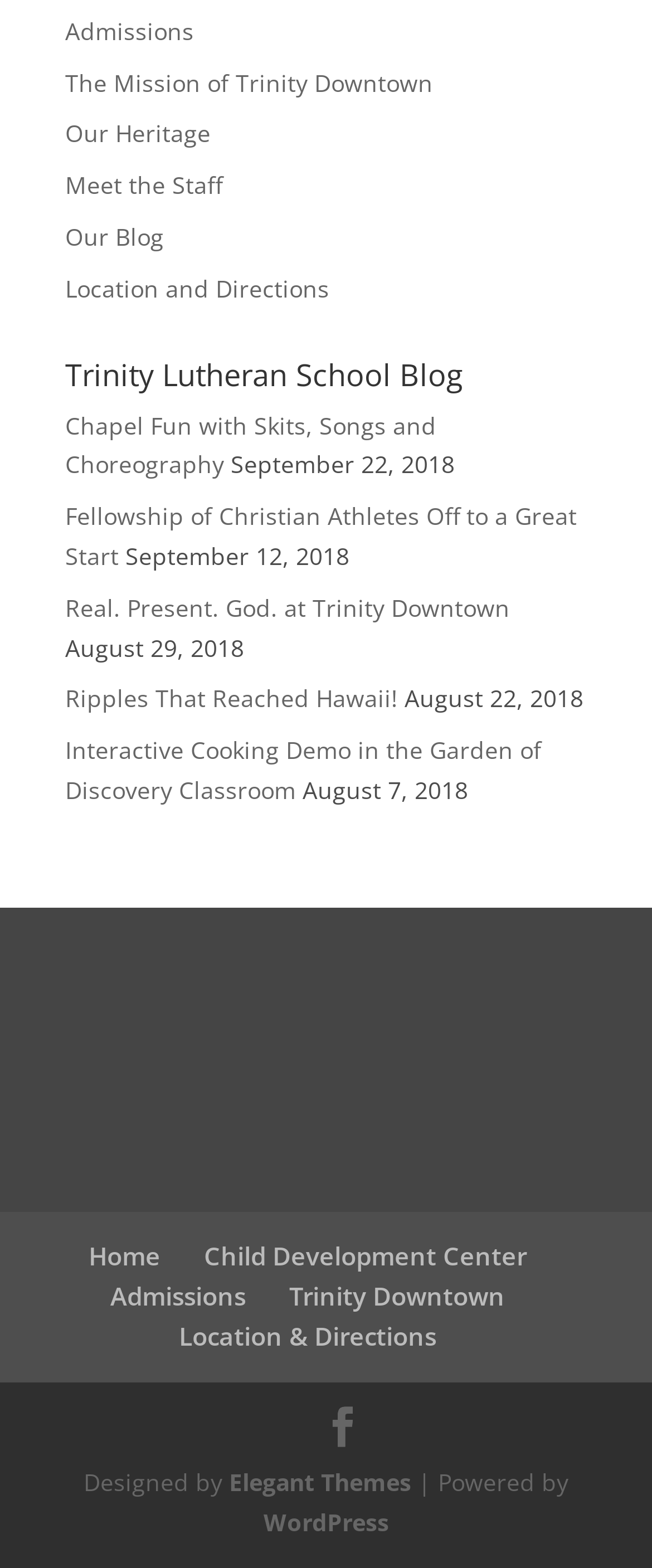Identify the bounding box coordinates of the region that needs to be clicked to carry out this instruction: "Visit the Child Development Center page". Provide these coordinates as four float numbers ranging from 0 to 1, i.e., [left, top, right, bottom].

[0.313, 0.79, 0.808, 0.812]